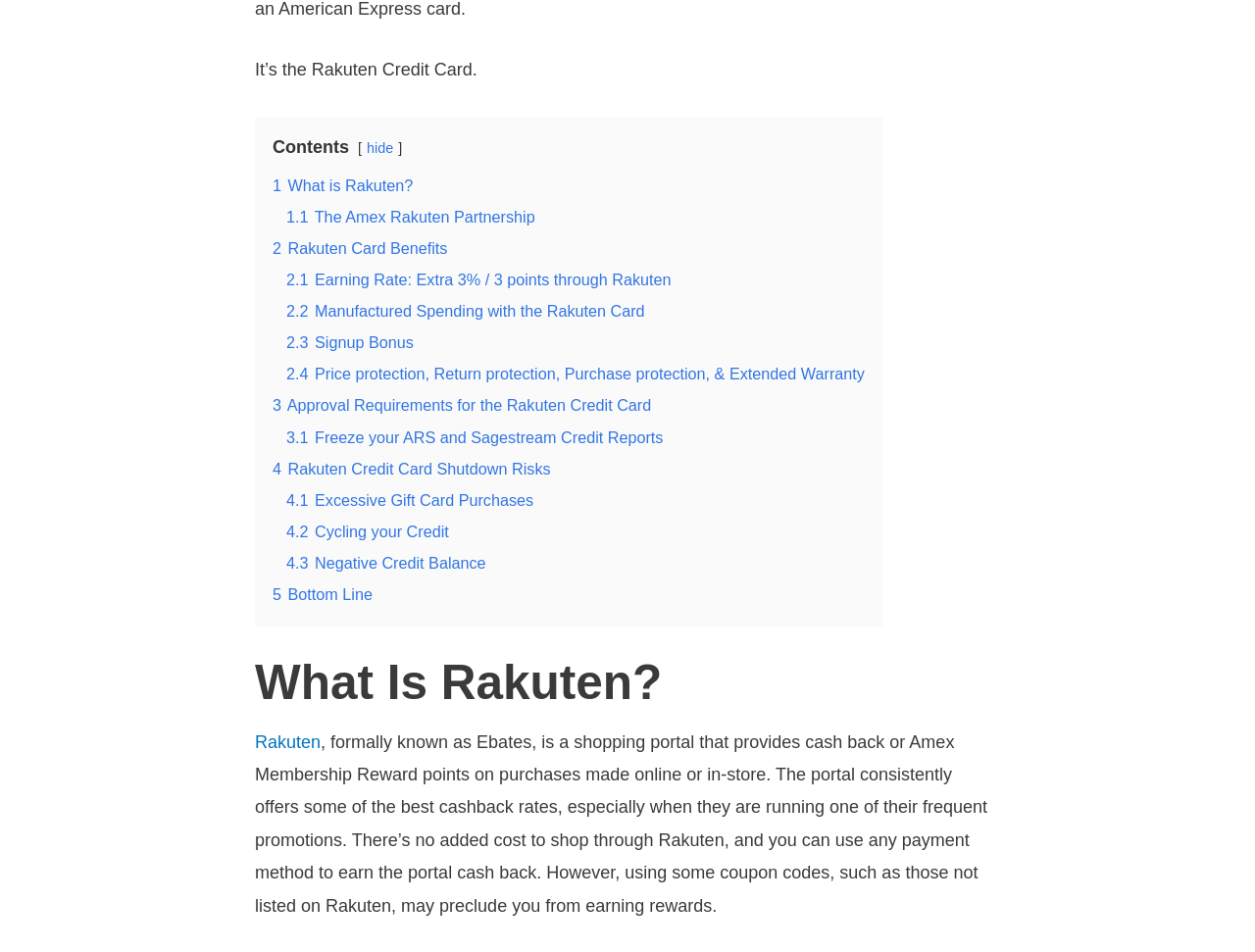Provide the bounding box coordinates of the area you need to click to execute the following instruction: "Click on 'Review Archive'".

None